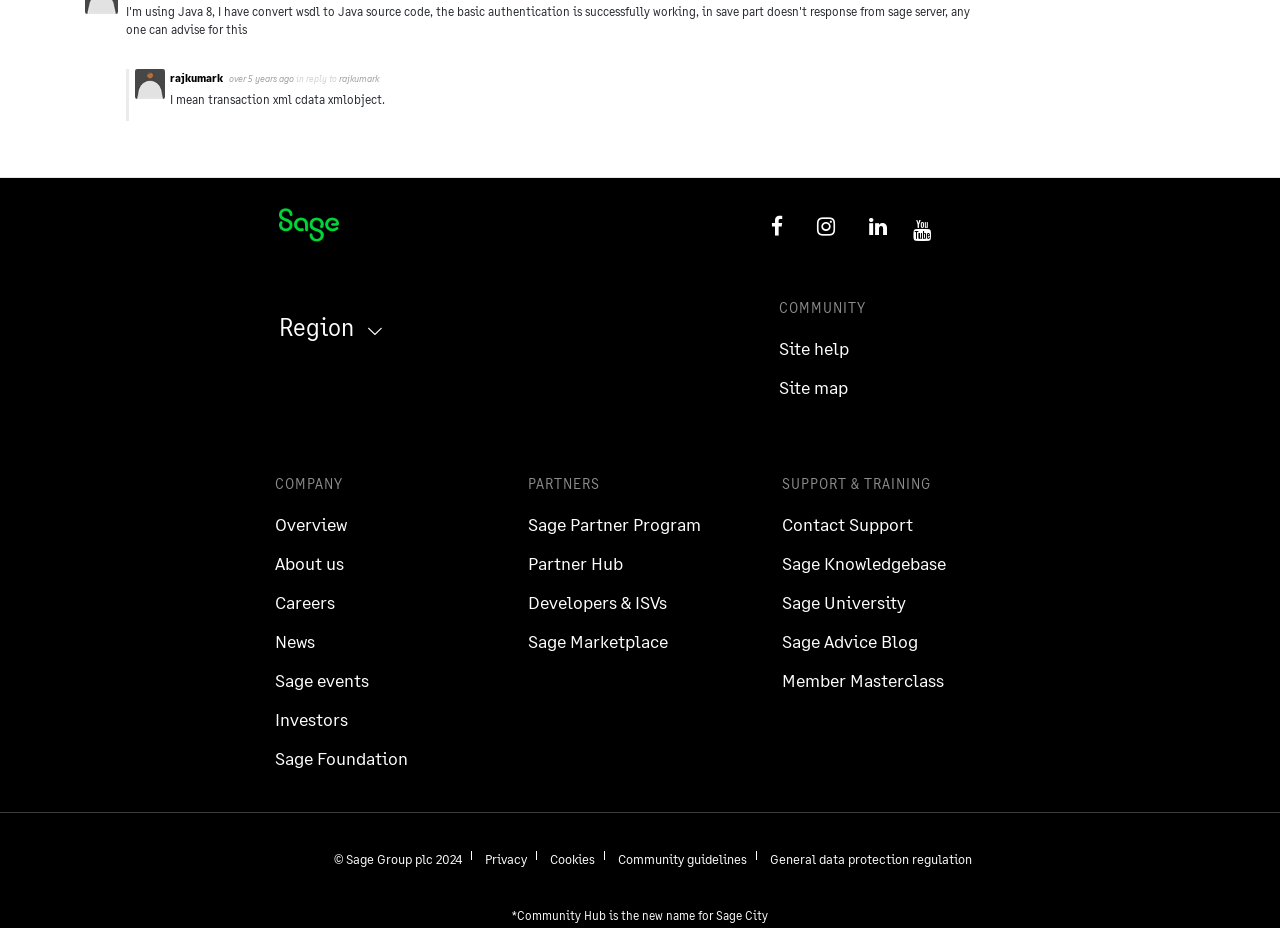Find and specify the bounding box coordinates that correspond to the clickable region for the instruction: "Click on Sage".

[0.218, 0.248, 0.265, 0.264]